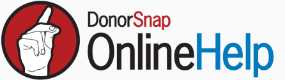What is the gesture of the hand in the illustration?
Using the image, provide a concise answer in one word or a short phrase.

Silence or instruction